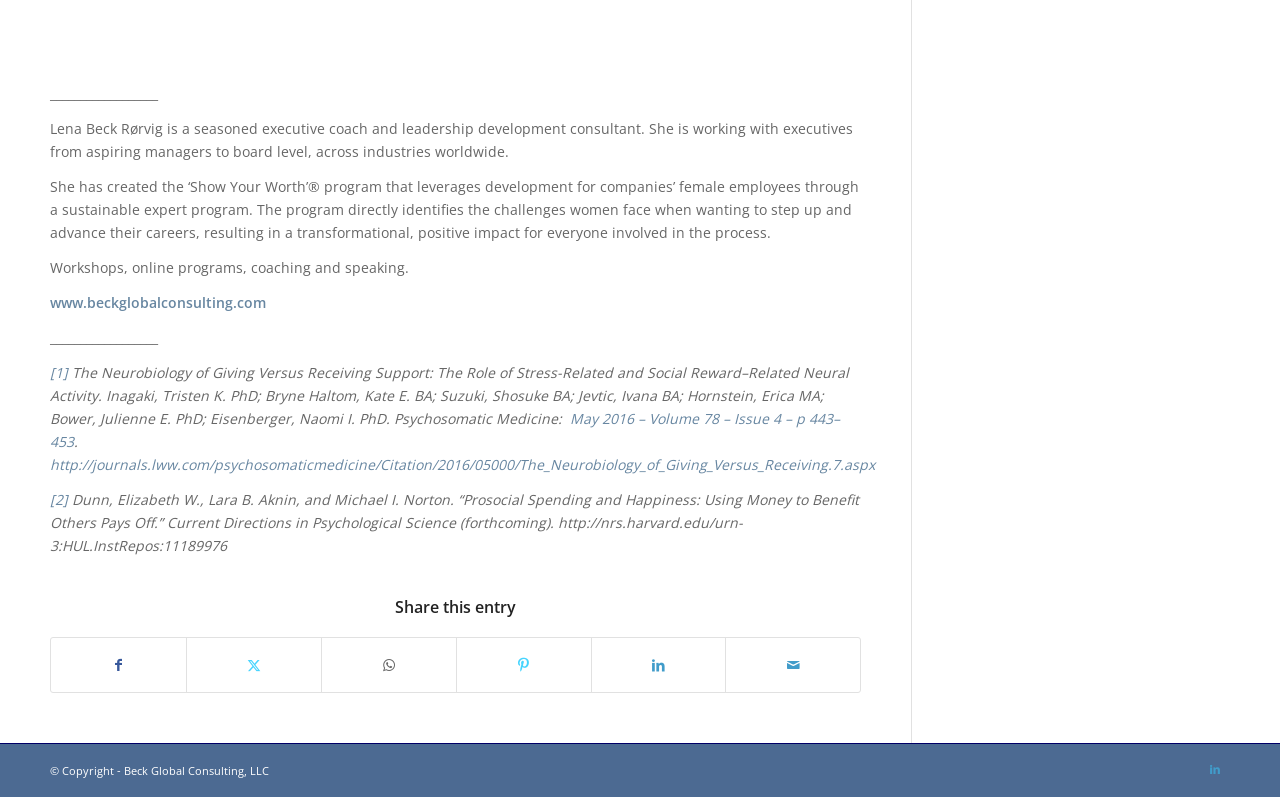Find the bounding box coordinates of the UI element according to this description: "Share on WhatsApp".

[0.251, 0.8, 0.356, 0.868]